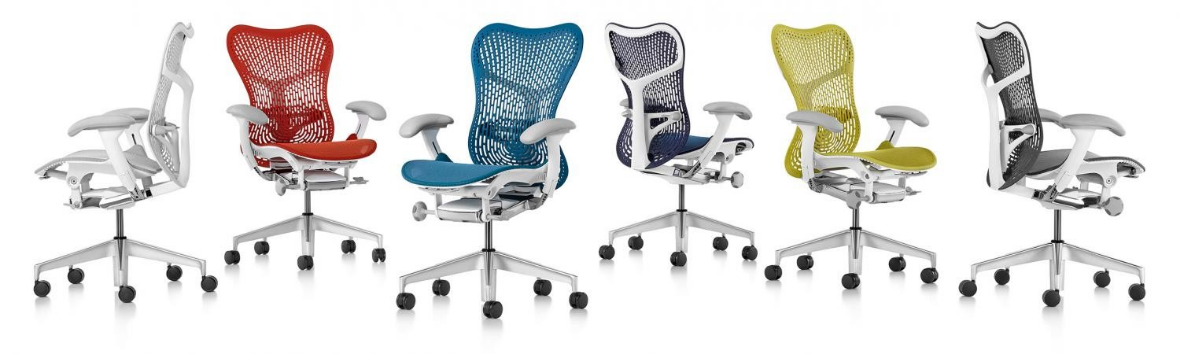What is the color of the chair at the left of the image?
Using the information from the image, provide a comprehensive answer to the question.

The caption describes the vibrant options of the chairs, stating that the red chair is at the left, followed by blue, dark grey, light green, and white.